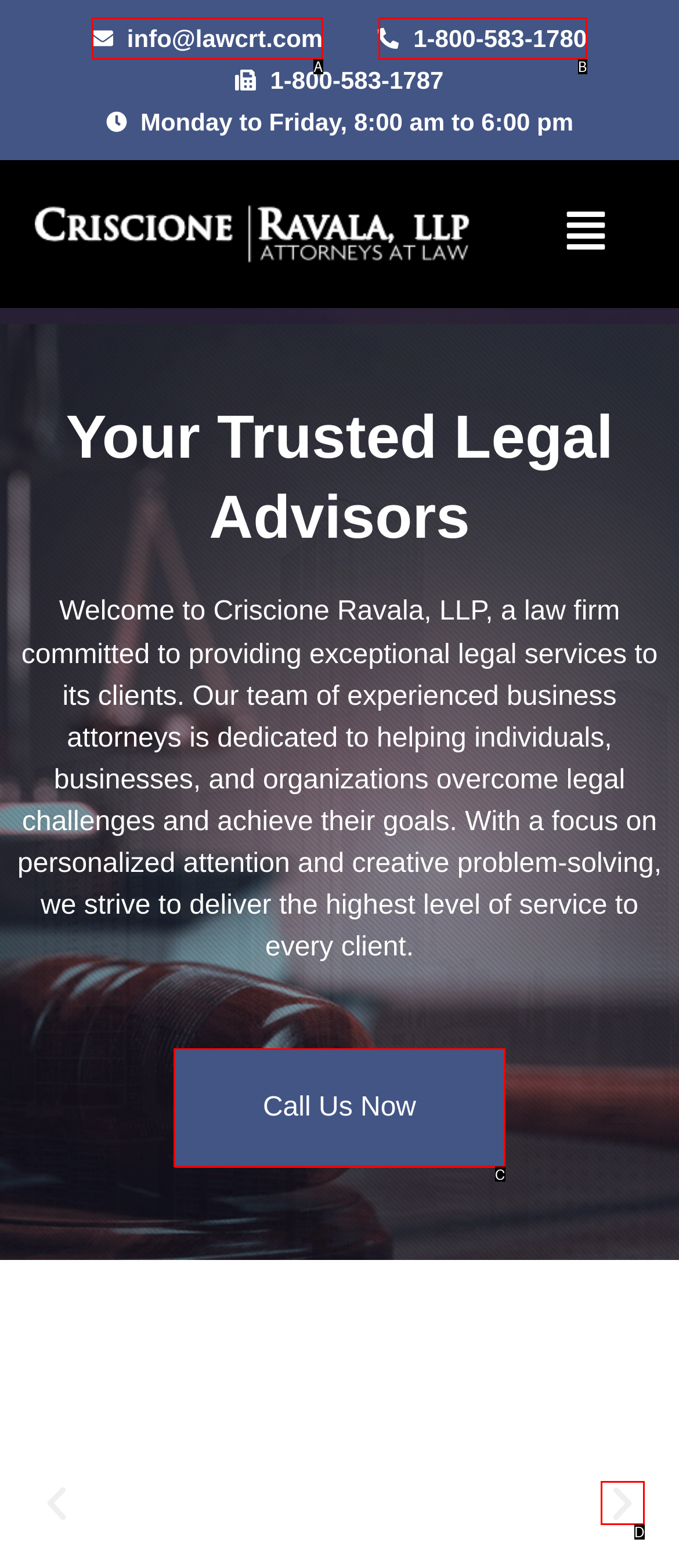Refer to the description: aria-label="Next slide" and choose the option that best fits. Provide the letter of that option directly from the options.

D